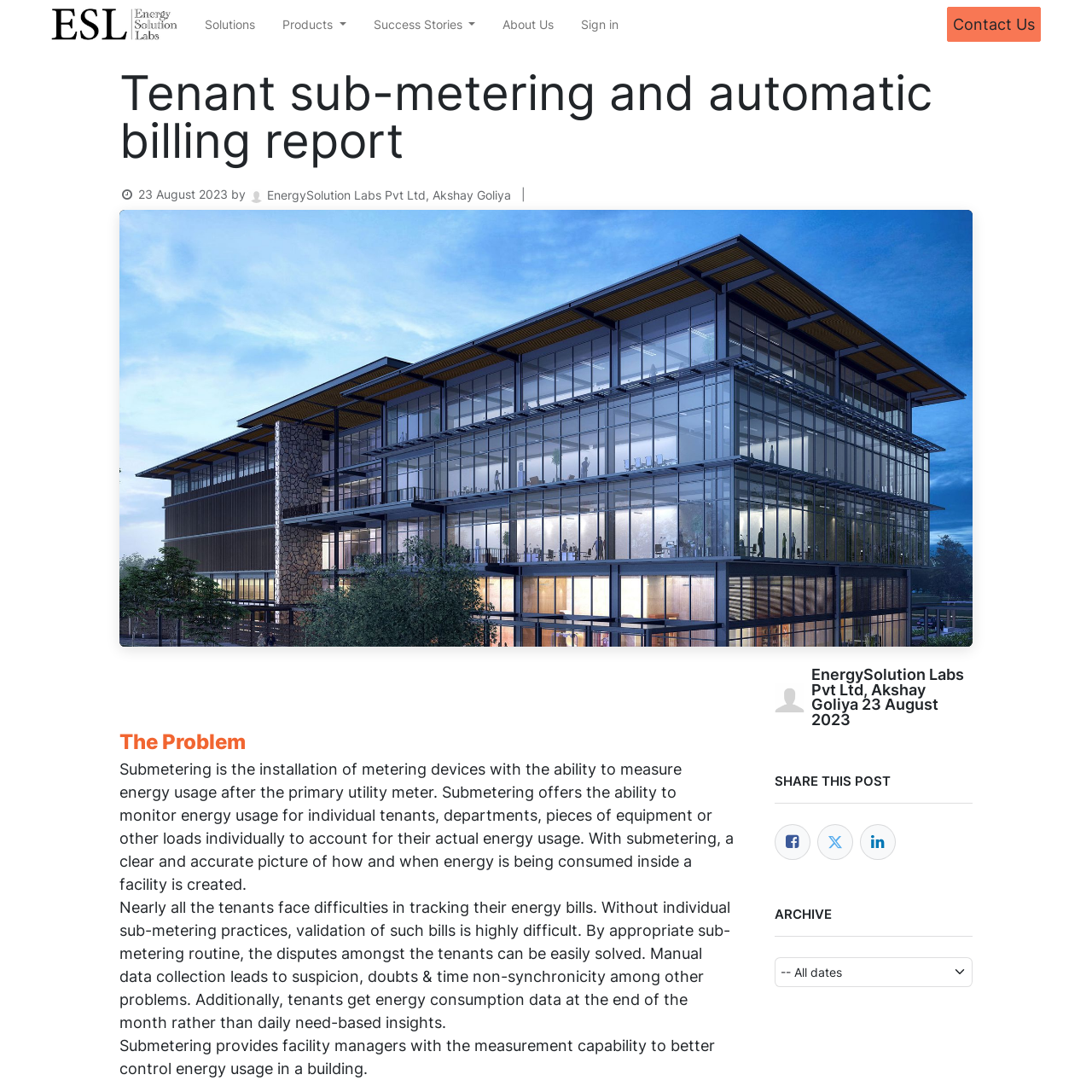Find the bounding box of the element with the following description: "aria-label="LinkedIn" title="Share on LinkedIn"". The coordinates must be four float numbers between 0 and 1, formatted as [left, top, right, bottom].

[0.788, 0.755, 0.82, 0.787]